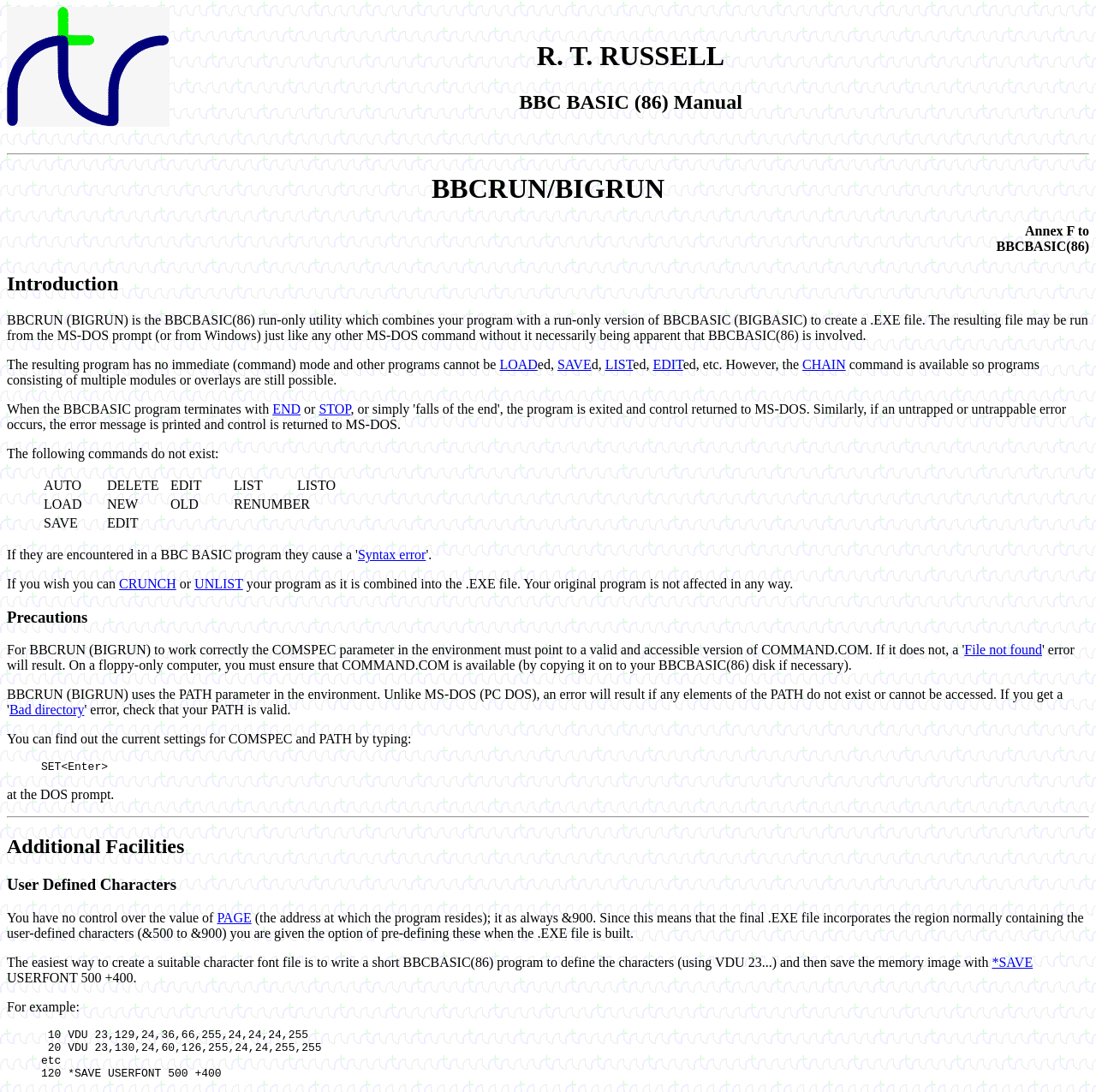What commands do not exist in BBCBASIC?
Based on the screenshot, answer the question with a single word or phrase.

AUTO, DELETE, EDIT, etc.